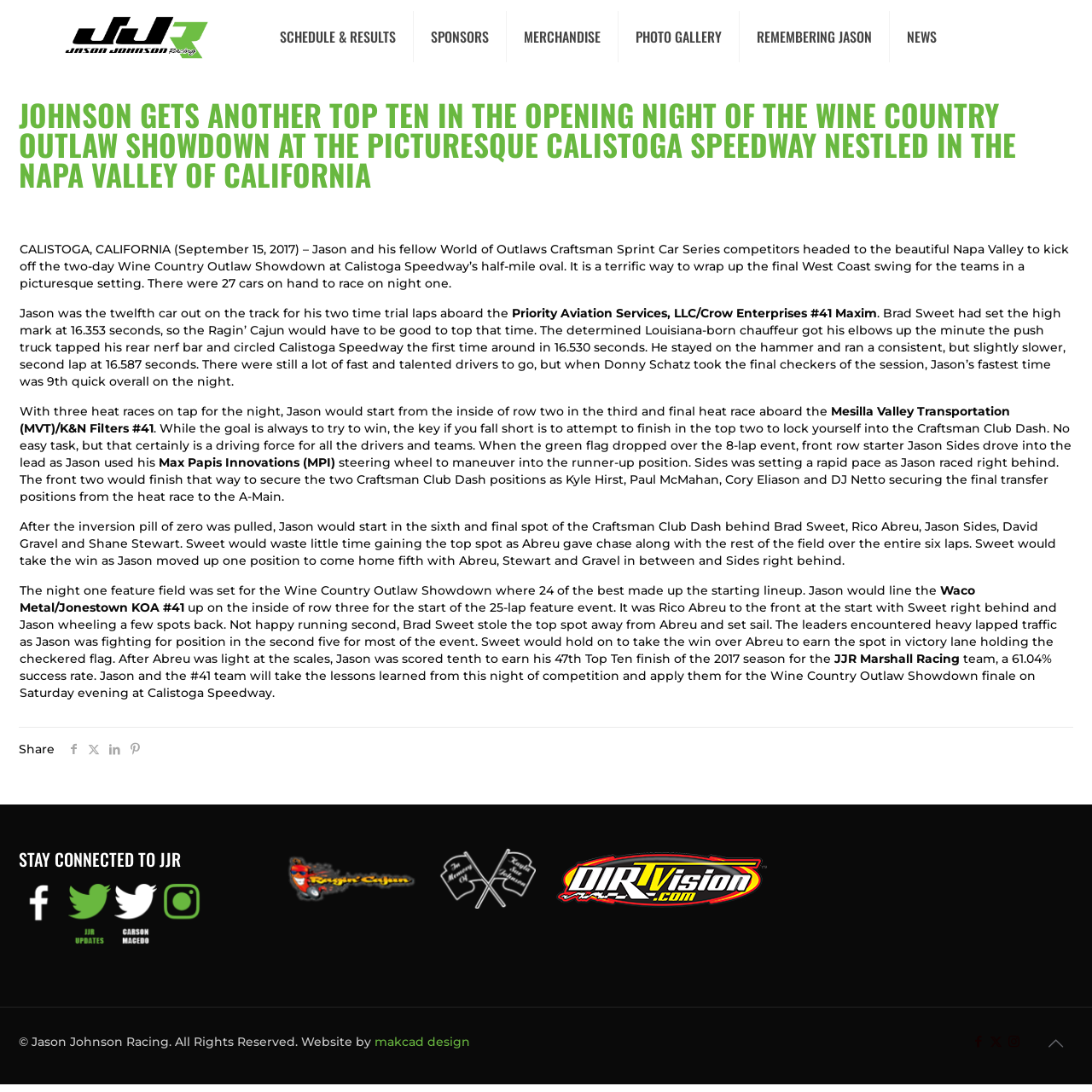How many social media links are there?
With the help of the image, please provide a detailed response to the question.

There are five social media links at the bottom of the webpage, including Facebook, Twitter, LinkedIn, Pinterest, and Instagram.